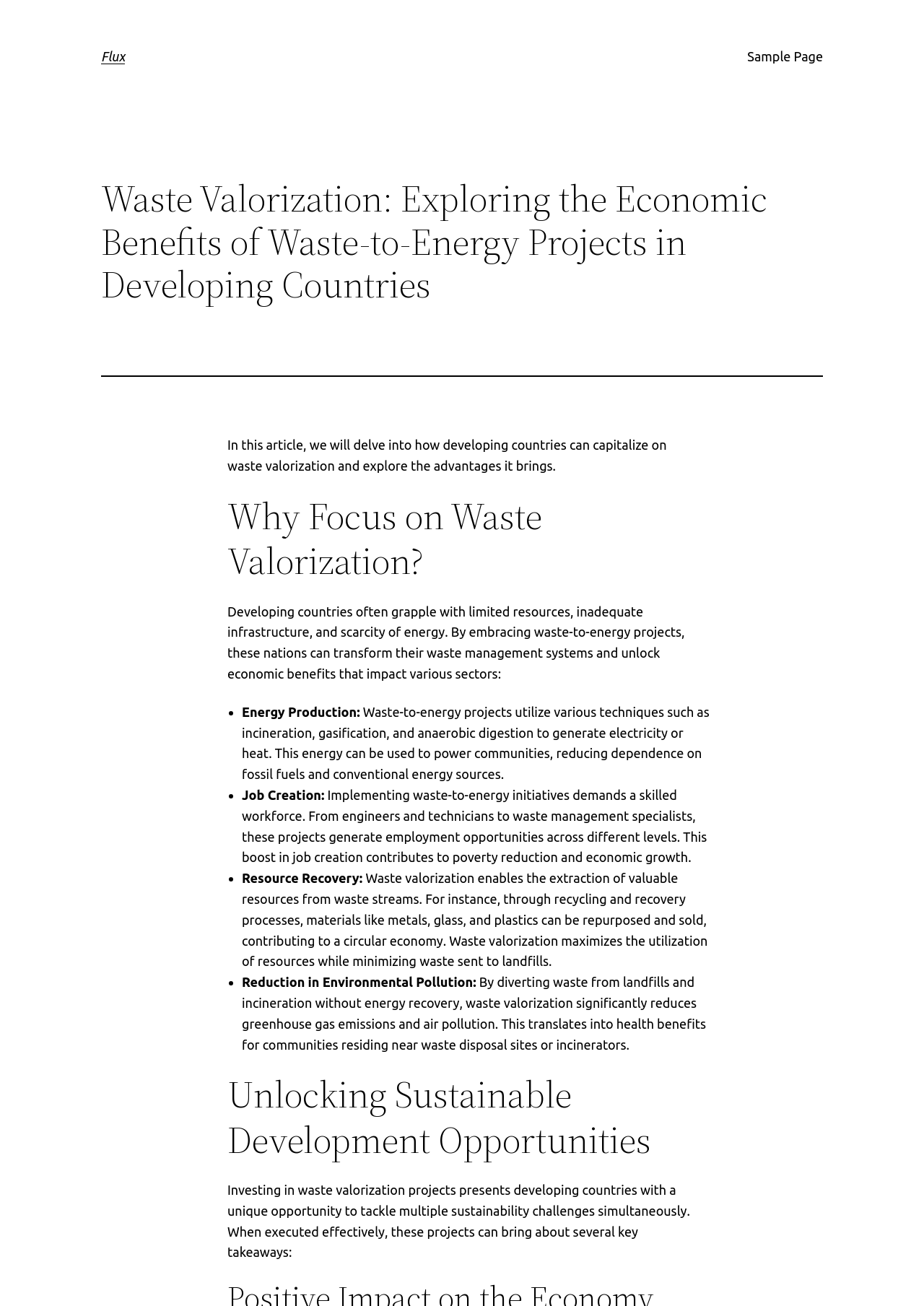What is the main topic of this article? Refer to the image and provide a one-word or short phrase answer.

Waste valorization